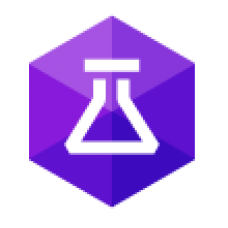Answer the question below with a single word or a brief phrase: 
What is the purpose of dbForge Unit Test?

Automated unit testing